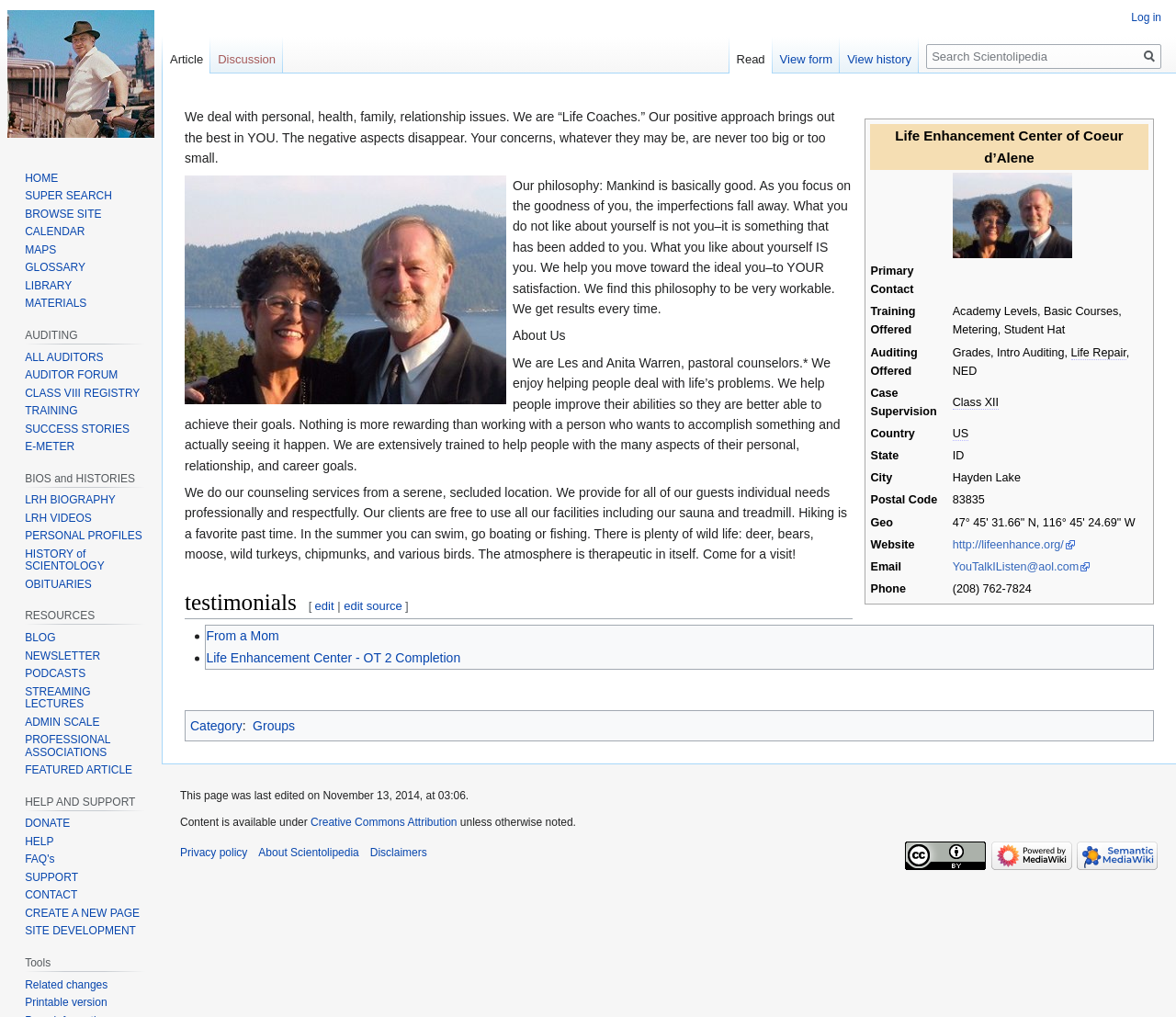Show me the bounding box coordinates of the clickable region to achieve the task as per the instruction: "View image of Warrens small".

[0.81, 0.17, 0.911, 0.254]